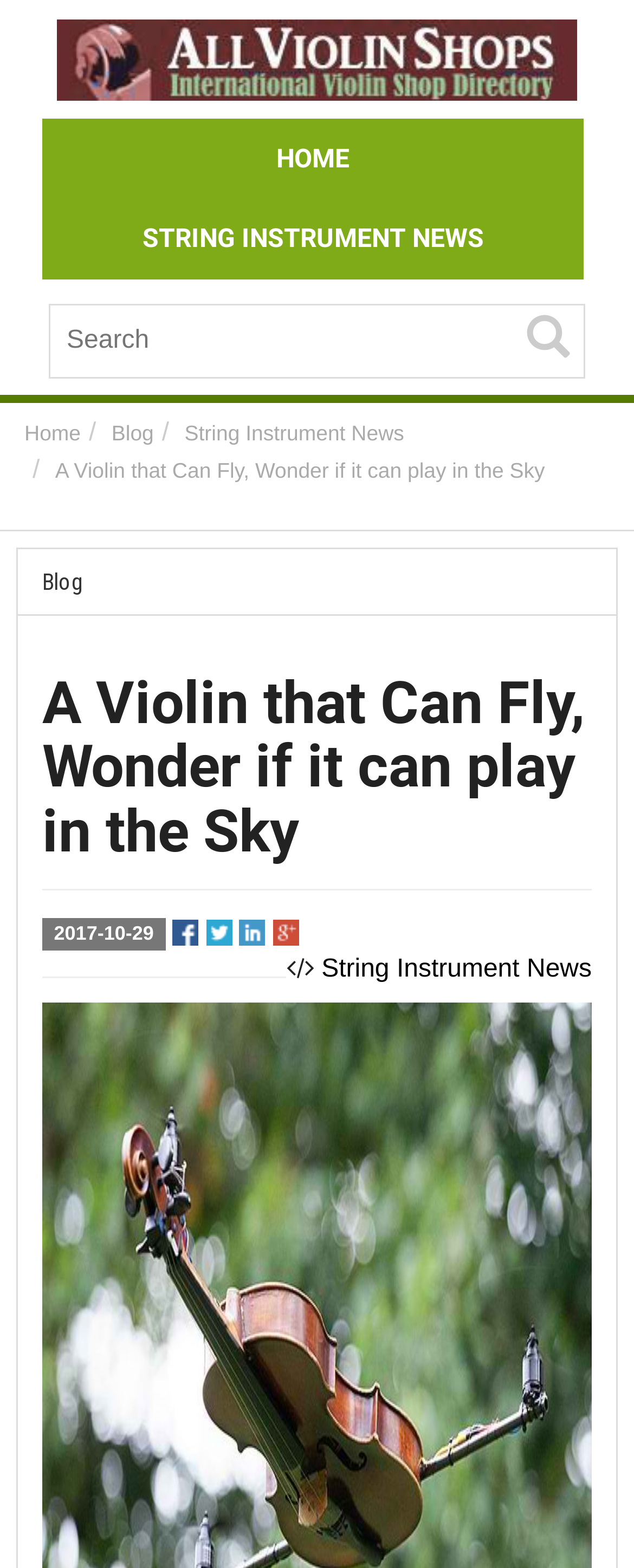What is the main topic of the webpage?
Please provide a single word or phrase as the answer based on the screenshot.

A Violin that Can Fly